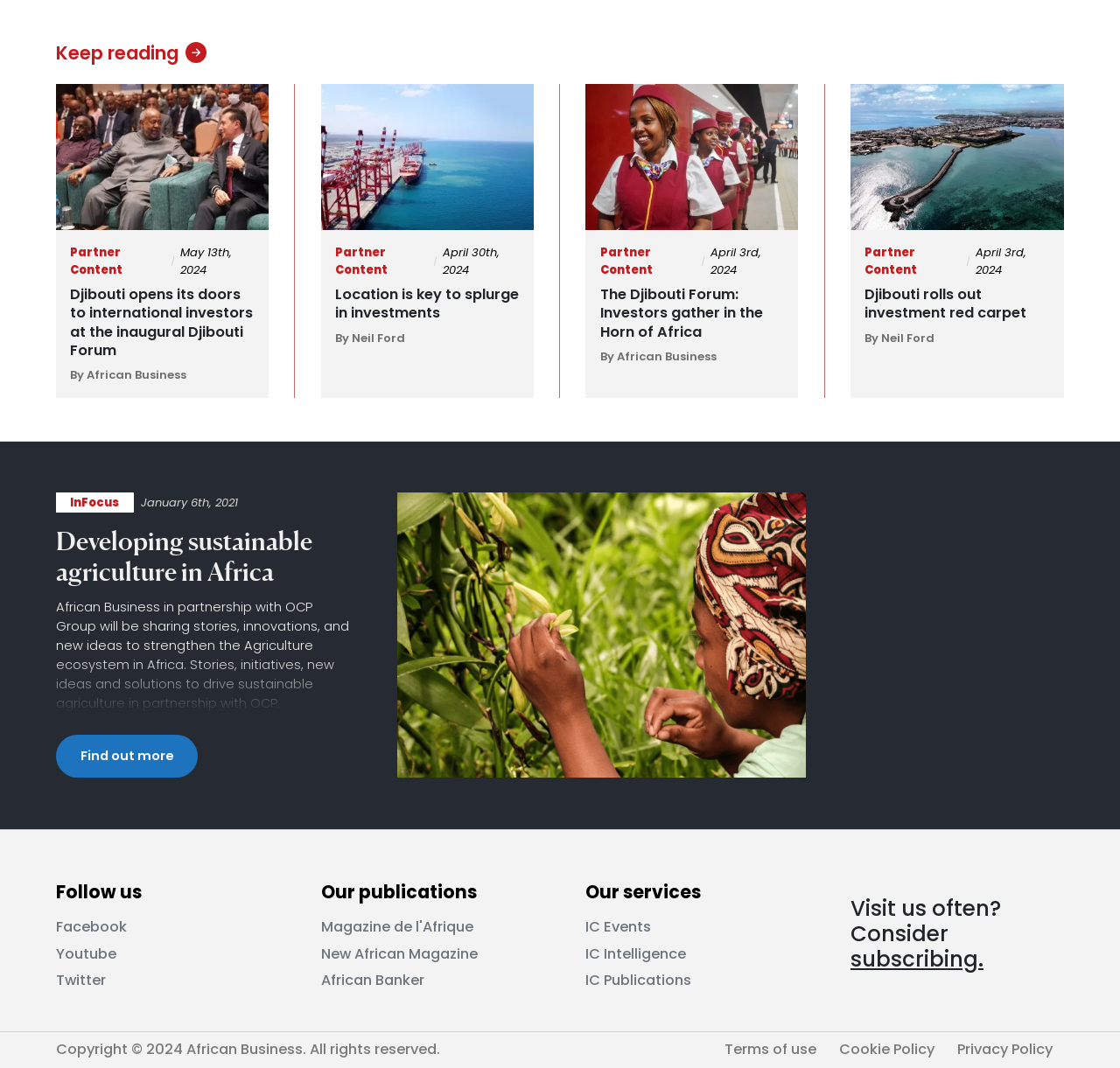What is the name of the company mentioned in the copyright section?
Based on the screenshot, provide a one-word or short-phrase response.

African Business